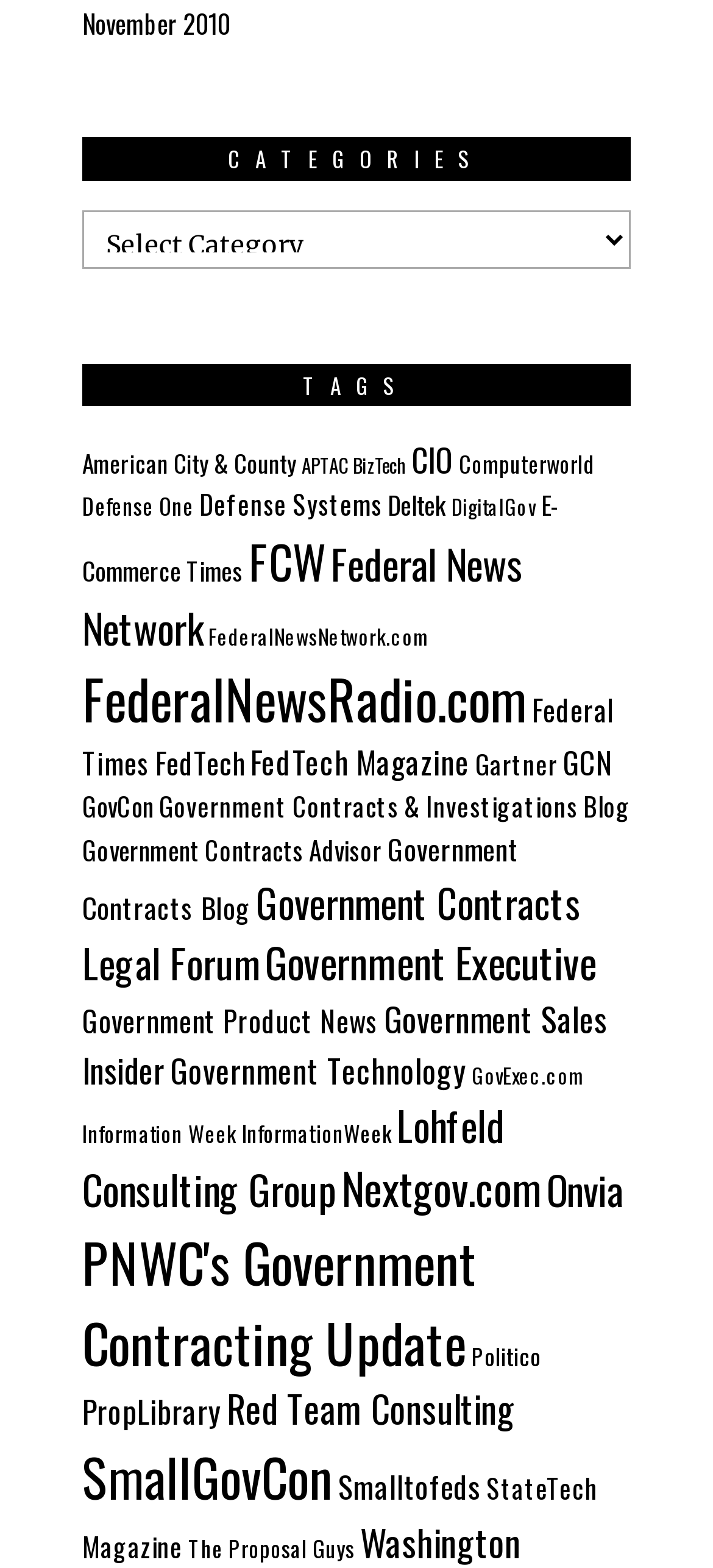What is the name of the first tag?
Using the image as a reference, answer the question with a short word or phrase.

American City & County